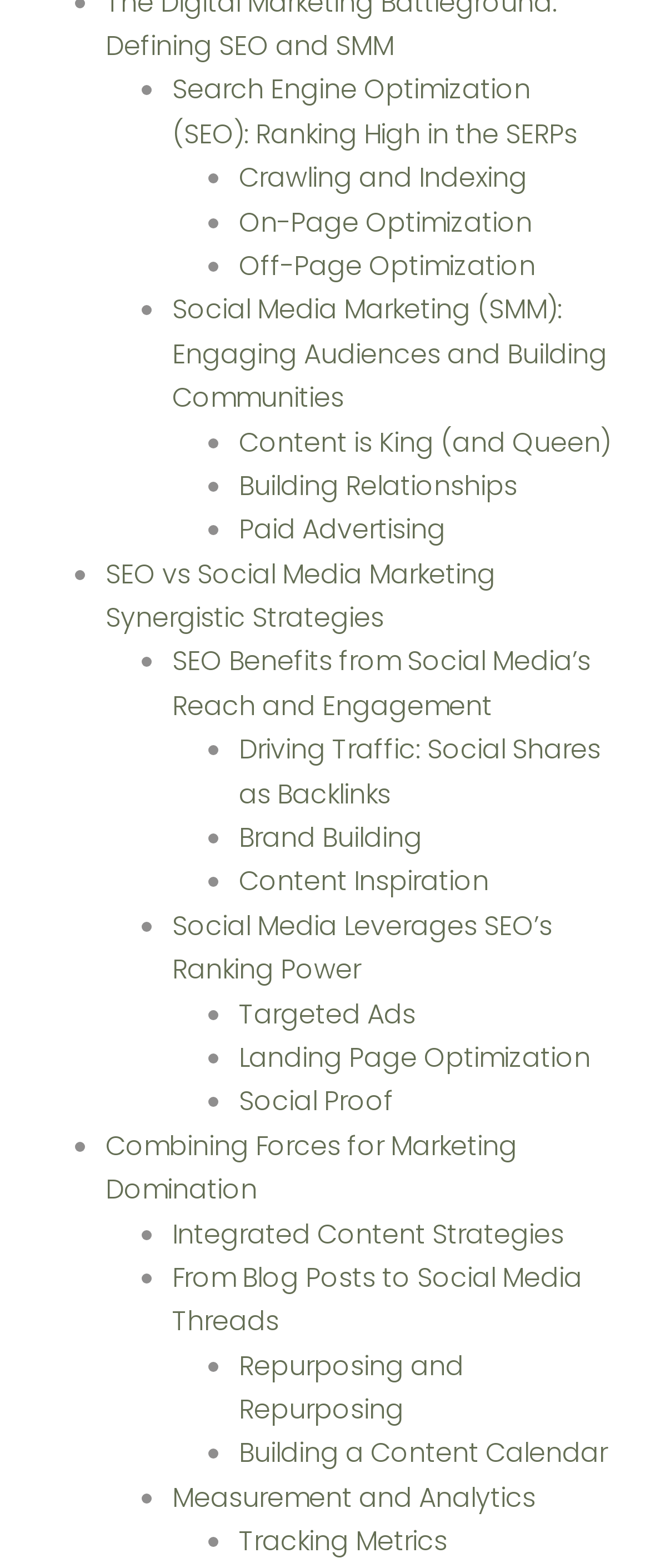Find the bounding box coordinates of the area to click in order to follow the instruction: "Read about Social Media Marketing (SMM): Engaging Audiences and Building Communities".

[0.265, 0.185, 0.934, 0.266]